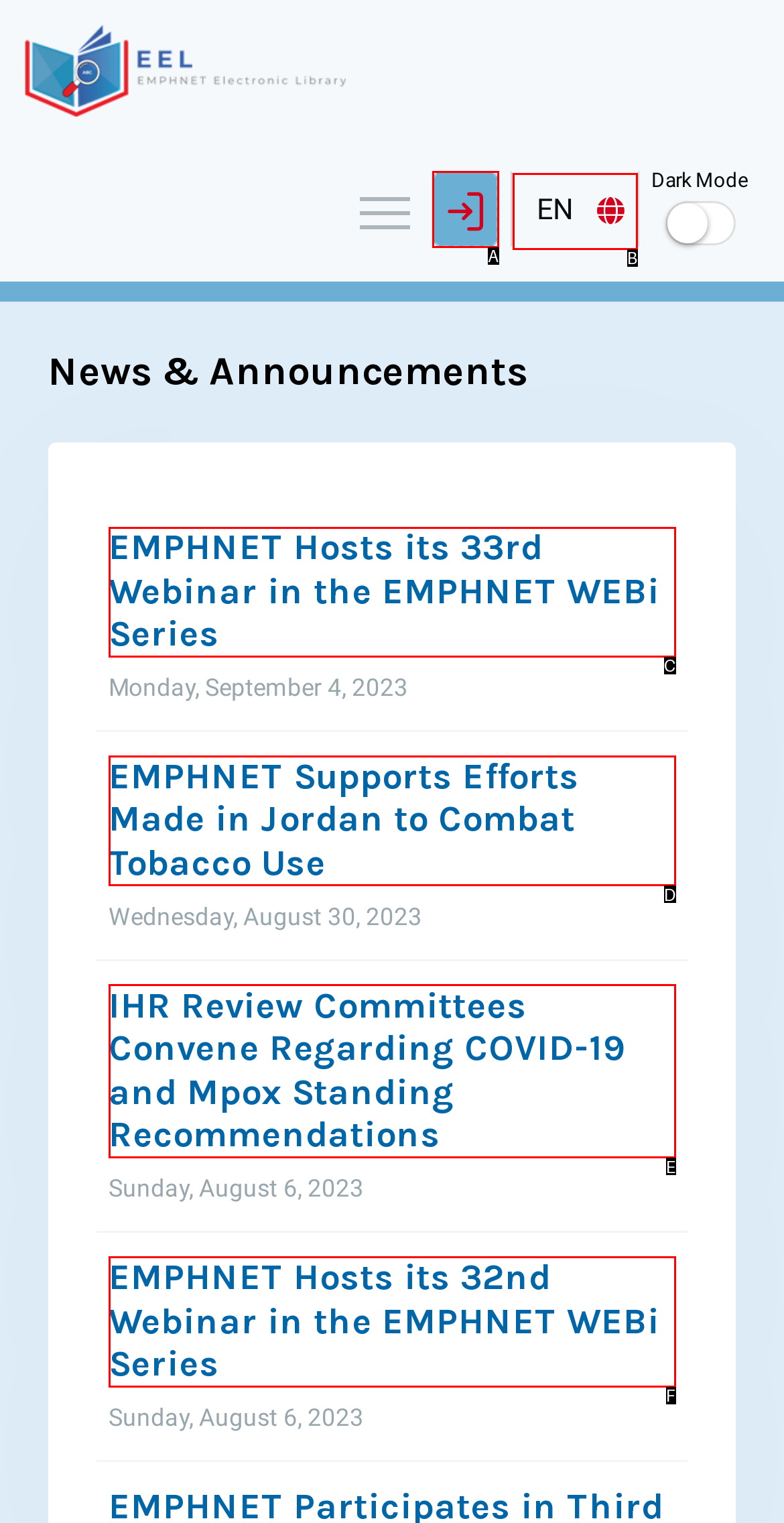Based on the element described as: EN
Find and respond with the letter of the correct UI element.

B